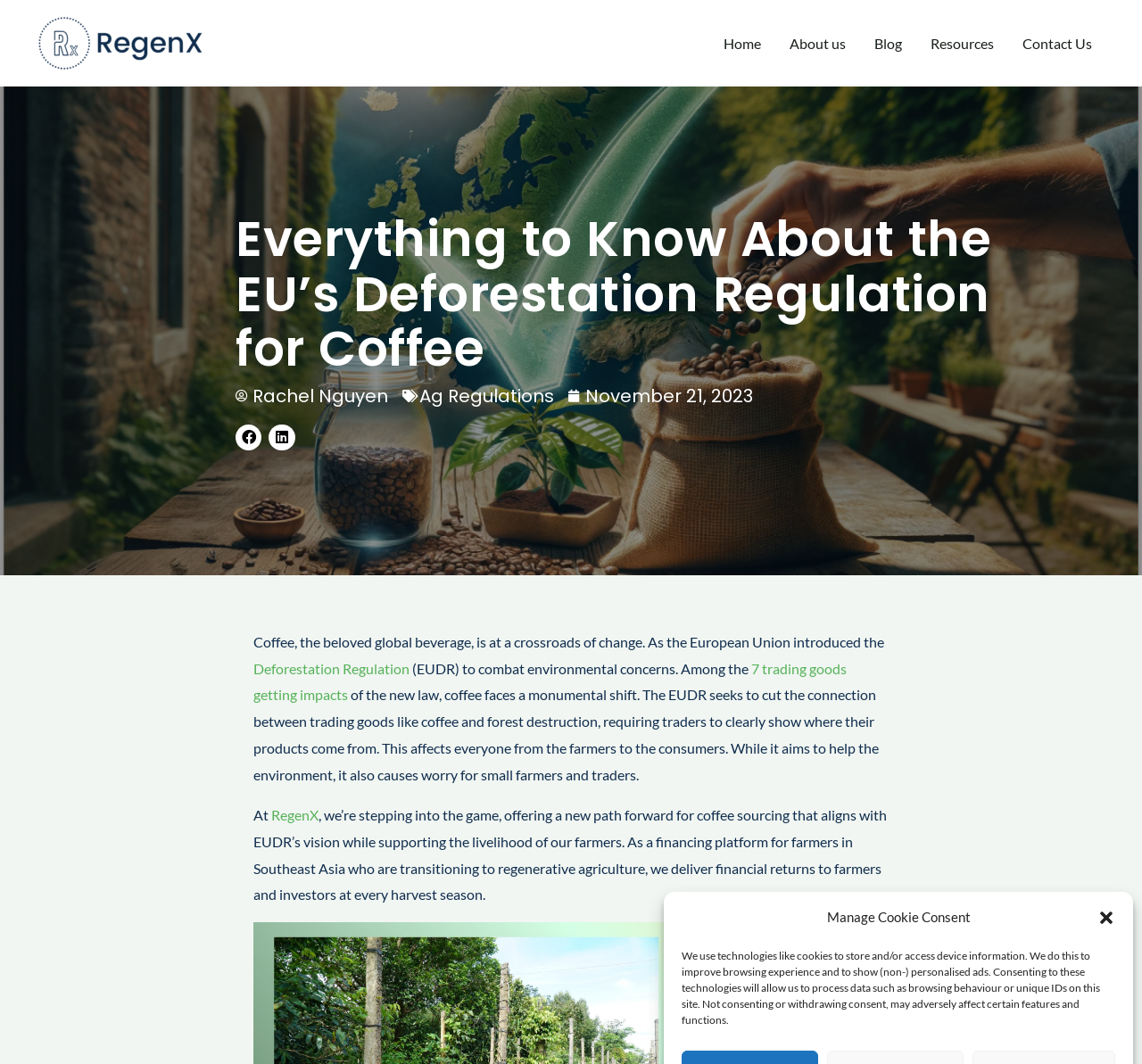Provide an in-depth description of the elements and layout of the webpage.

The webpage is about the EU's deforestation regulation for coffee and its impact on businesses. At the top left corner, there is a logo of RegenX, a green financing platform for regenerative agriculture in Southeast Asia. Below the logo, there is a navigation menu with links to Home, About us, Blog, Resources, and Contact Us.

The main content of the webpage is an article titled "Everything to Know About the EU's Deforestation Regulation for Coffee". The article is written by Rachel Nguyen and published on November 21, 2023. There are social media sharing buttons for Facebook and LinkedIn above the article.

The article begins by explaining that the European Union has introduced the Deforestation Regulation to combat environmental concerns, which affects the coffee industry. The regulation requires traders to clearly show the origin of their products, which may cause difficulties for small farmers and traders. The article then introduces RegenX as a solution that offers a new path forward for coffee sourcing, aligning with the EU's vision while supporting the livelihood of farmers.

There is a cookie consent notification at the bottom of the page, informing users that the website uses technologies like cookies to store and/or access device information to improve browsing experience and show personalized ads.